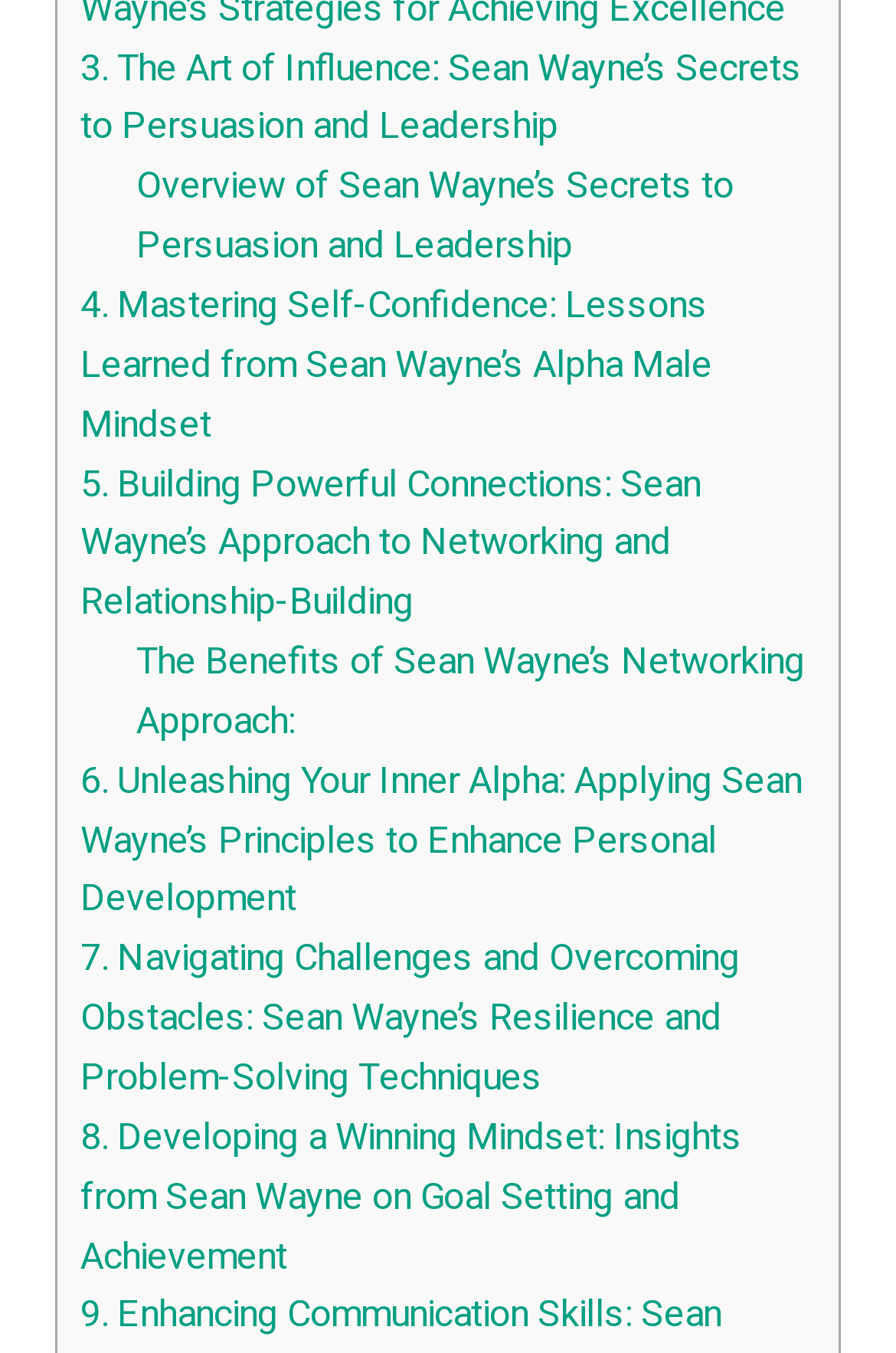Please answer the following query using a single word or phrase: 
What is the longest link title?

8. Developing a Winning Mindset: Insights from Sean Wayne on Goal Setting and Achievement